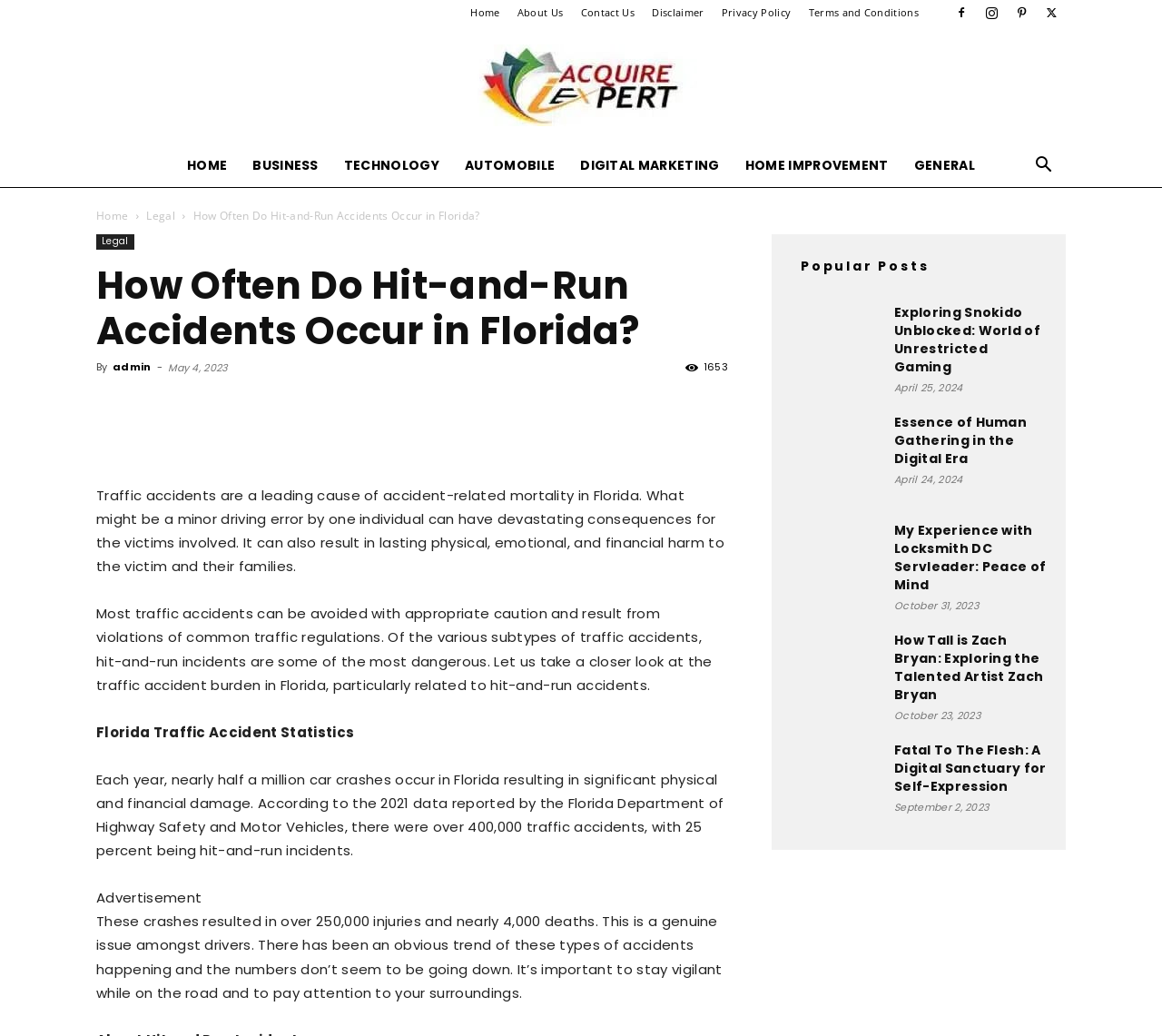Please identify the primary heading on the webpage and return its text.

How Often Do Hit-and-Run Accidents Occur in Florida?